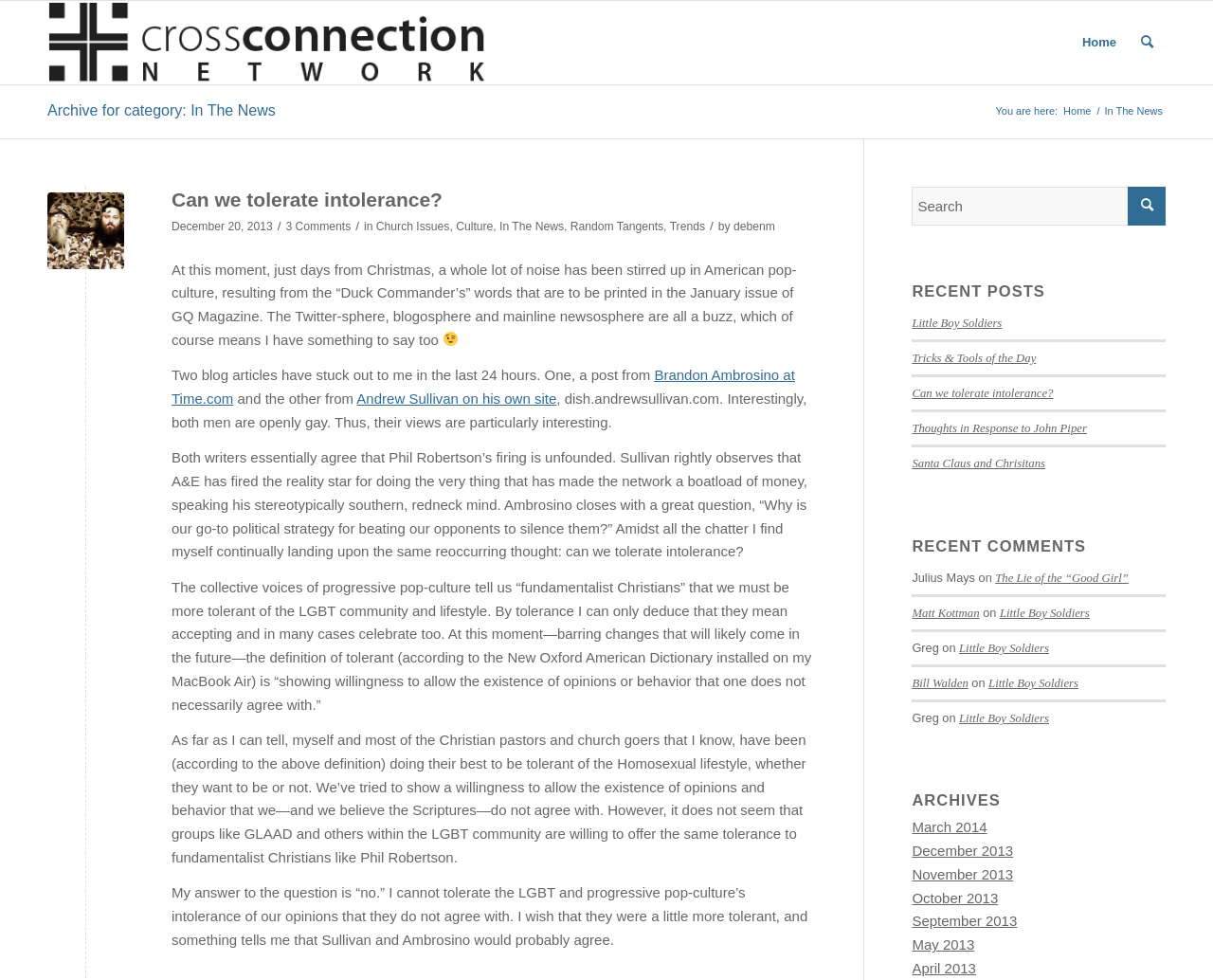Provide the bounding box coordinates of the HTML element described by the text: "alt="Cross Connection Network Archives" title="cc_network_logo"". The coordinates should be in the format [left, top, right, bottom] with values between 0 and 1.

[0.039, 0.001, 0.401, 0.086]